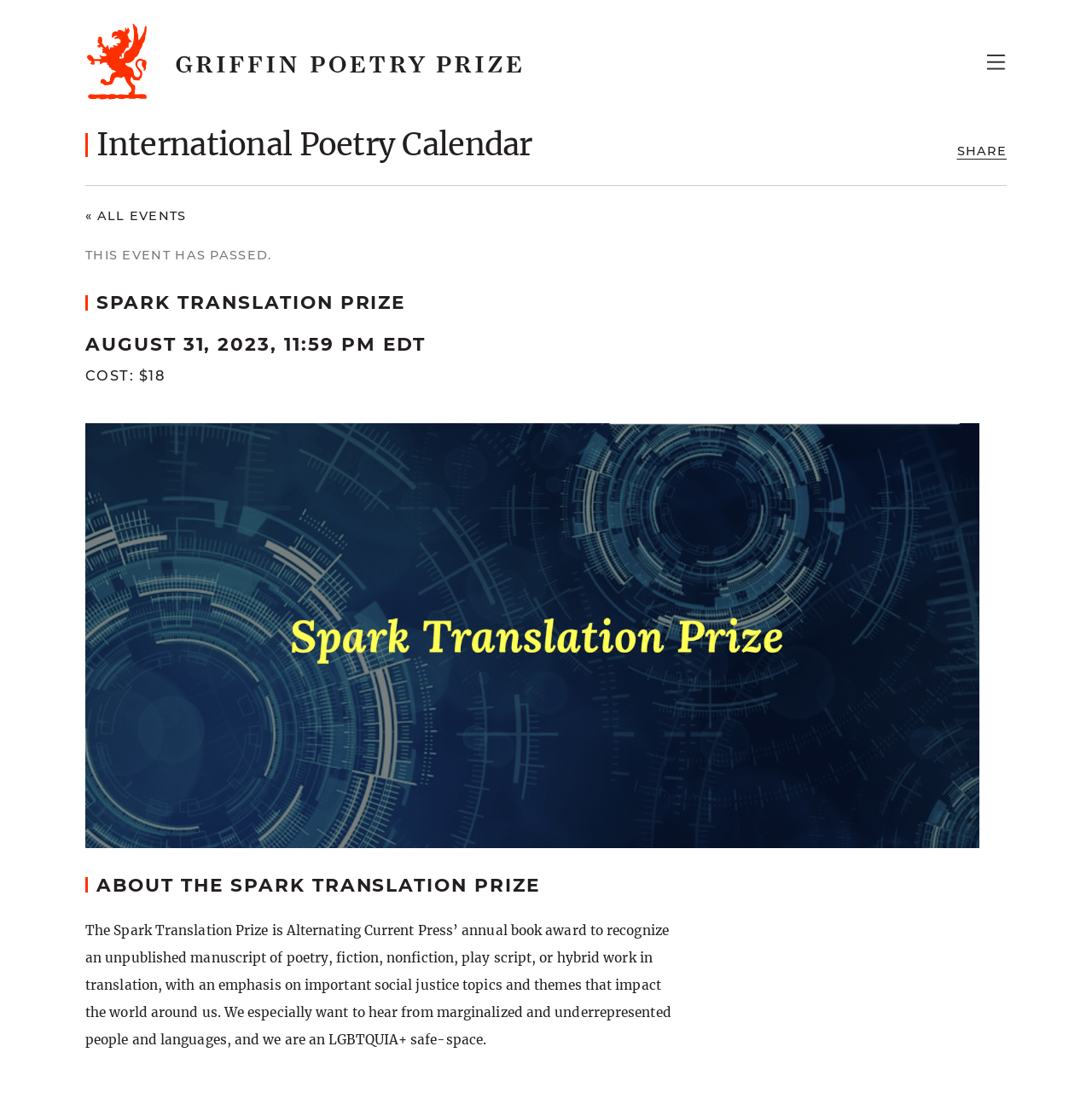What is the name of the prize?
Please answer the question with a single word or phrase, referencing the image.

Spark Translation Prize